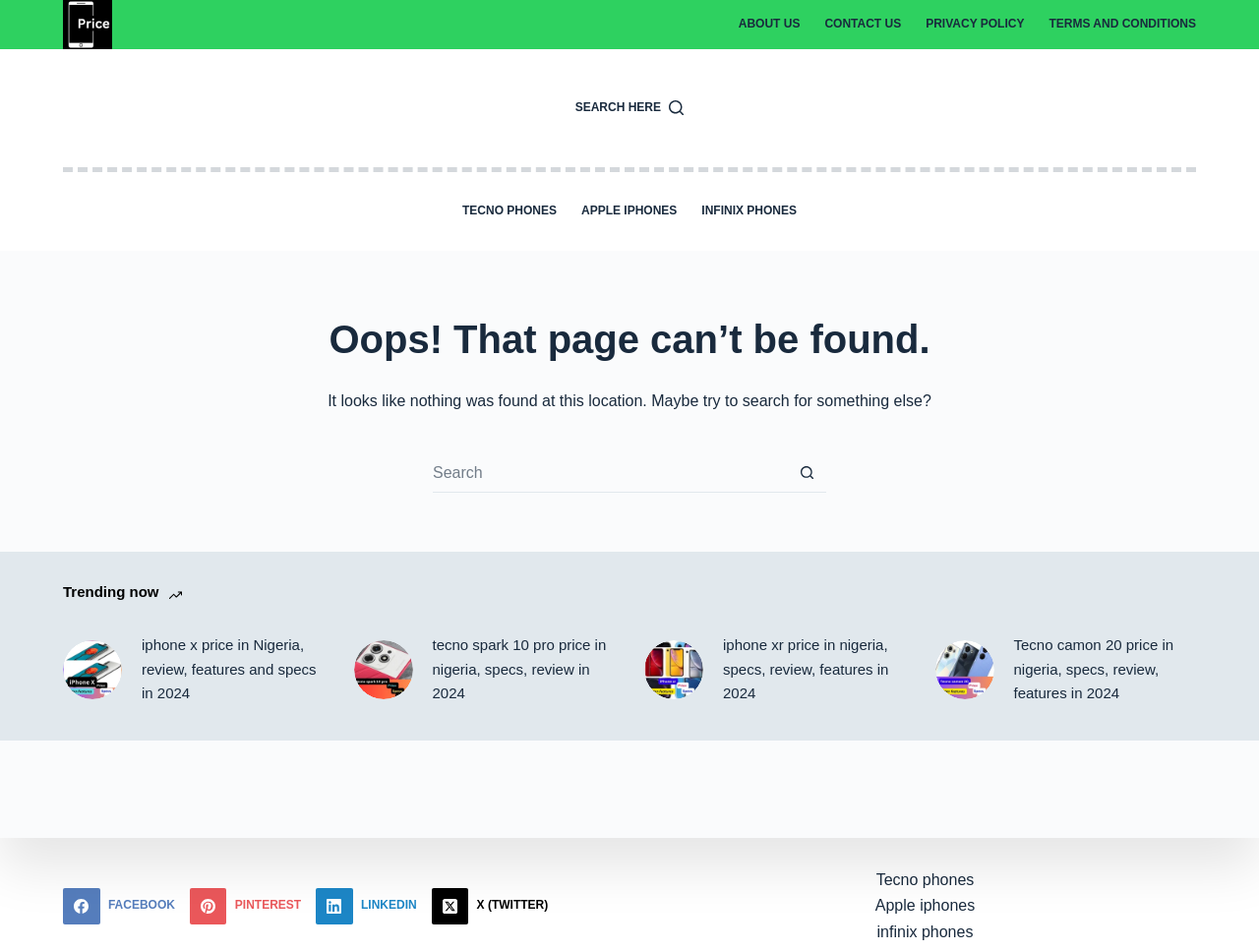Refer to the image and provide an in-depth answer to the question: 
What is the orientation of the menu bar?

The menu bar is located in the header section of the webpage, and its orientation is horizontal, as indicated by the menubar element with an orientation attribute set to 'horizontal'.